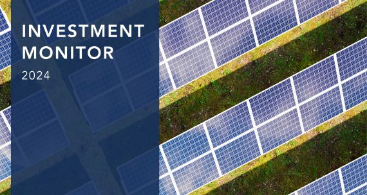Thoroughly describe what you see in the image.

The image titled "Investment Monitor 2024" features a vibrant aerial view of solar panels arranged in neat rows on a green landscape, illustrating the growth of renewable energy investments. A dark blue overlay on the left side displays the title prominently, emphasizing the report's focus on investment trends and data for the year 2024. This visual representation showcases the increasing importance of sustainable energy solutions and highlights the significance of monitoring investments in the renewable sector. The design is both modern and informative, effectively capturing attention while conveying critical information about investment strategies in the current economic climate.